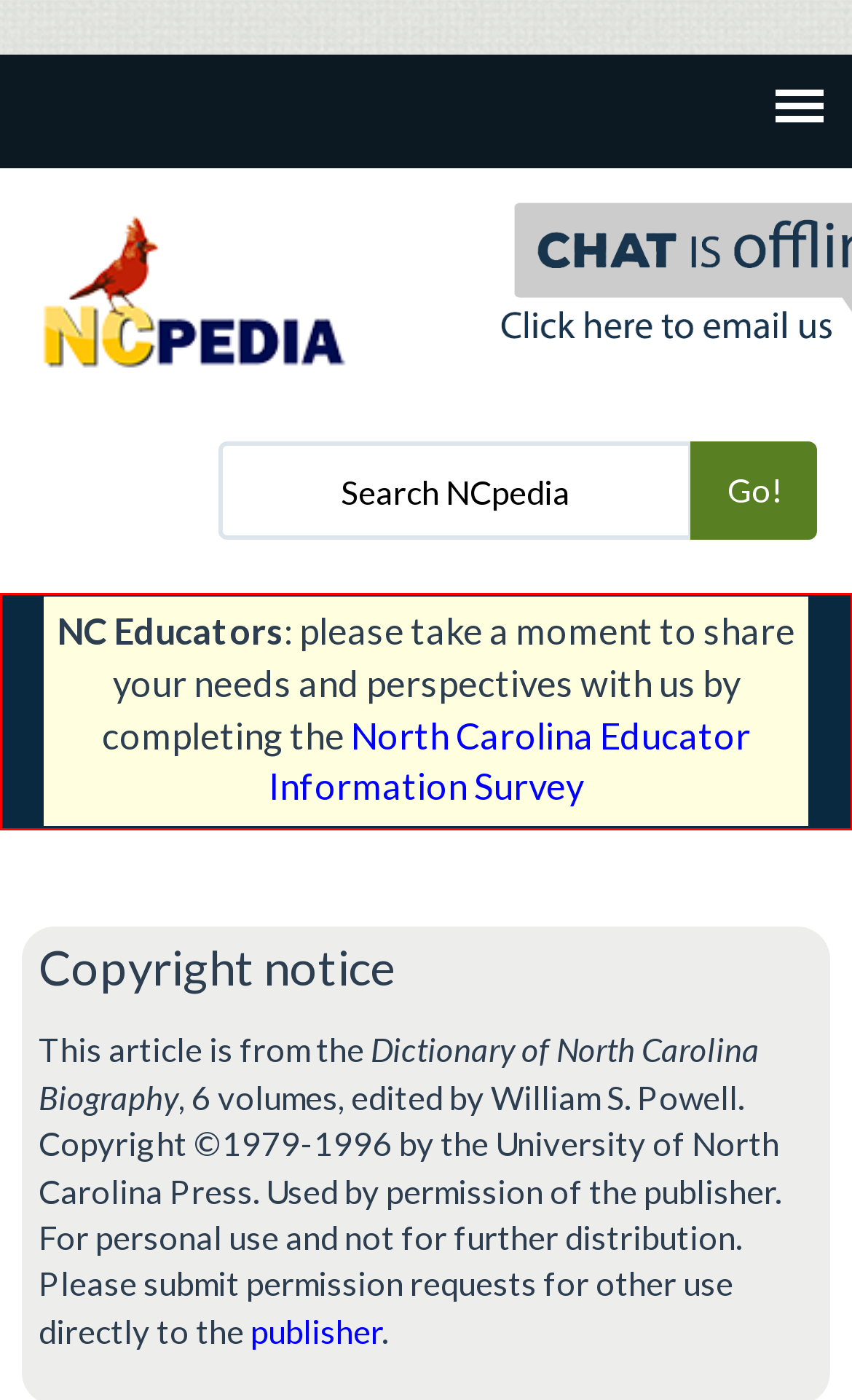You have a screenshot of a webpage with a UI element highlighted by a red bounding box. Use OCR to obtain the text within this highlighted area.

NC Educators: please take a moment to share your needs and perspectives with us by completing the North Carolina Educator Information Survey